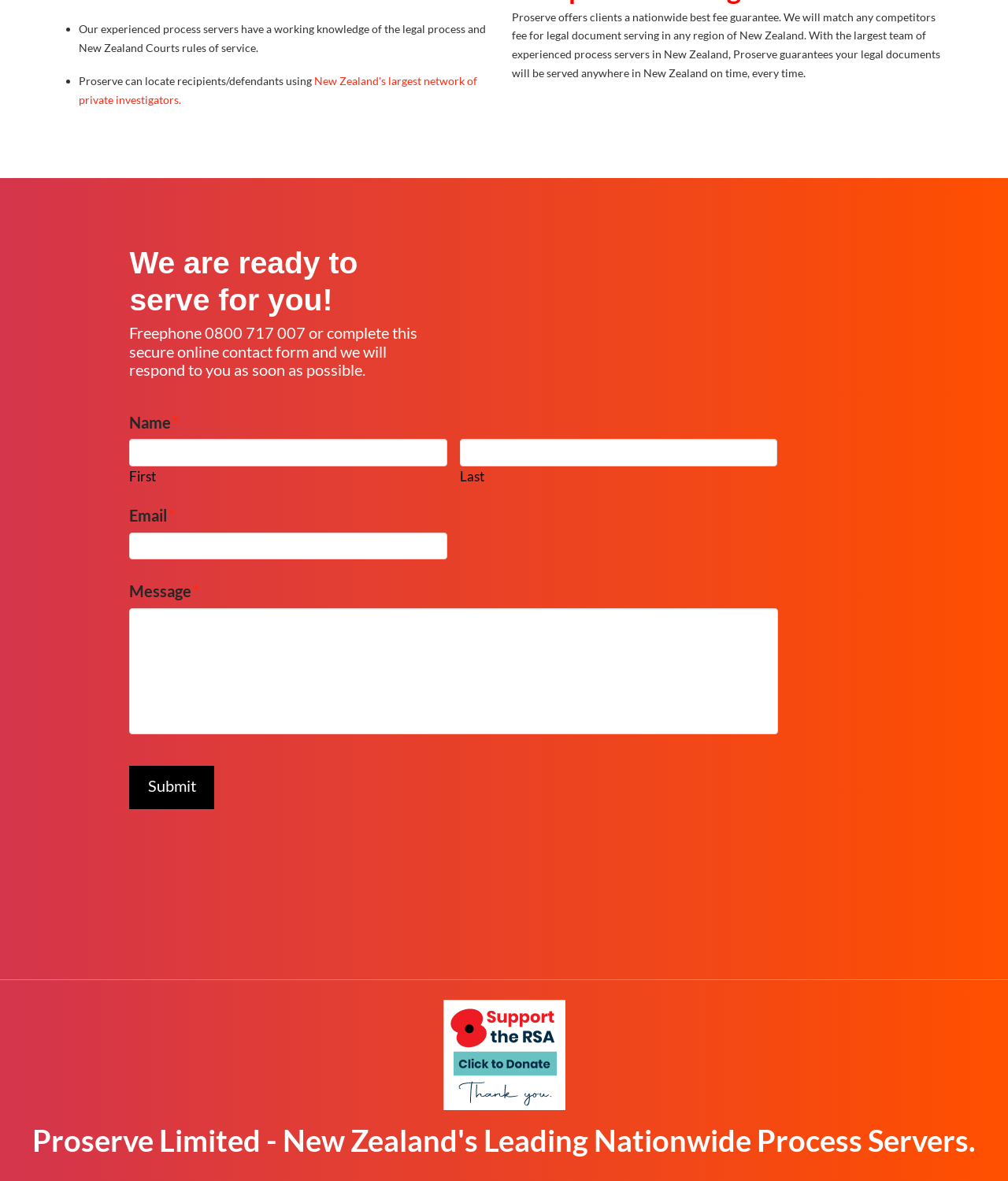From the webpage screenshot, predict the bounding box coordinates (top-left x, top-left y, bottom-right x, bottom-right y) for the UI element described here: name="input_2"

[0.128, 0.451, 0.444, 0.474]